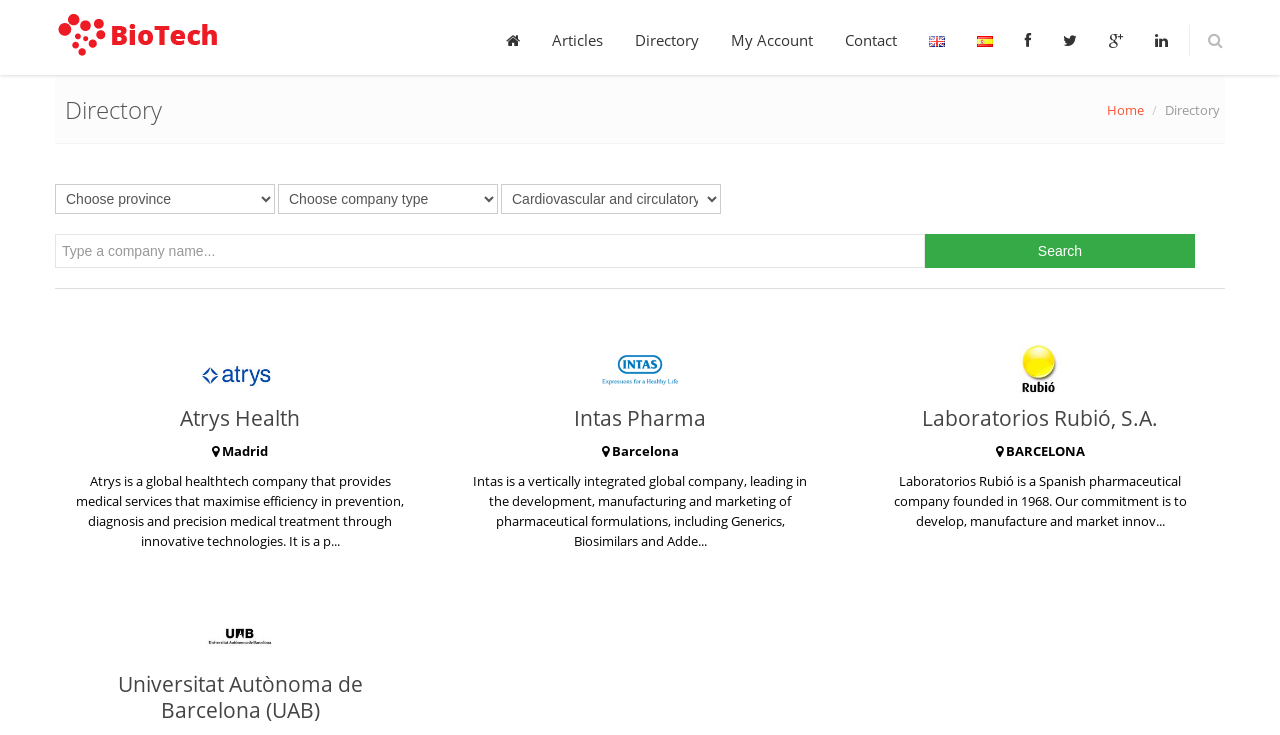Please locate the clickable area by providing the bounding box coordinates to follow this instruction: "Select an option from the first dropdown menu".

[0.043, 0.25, 0.215, 0.291]